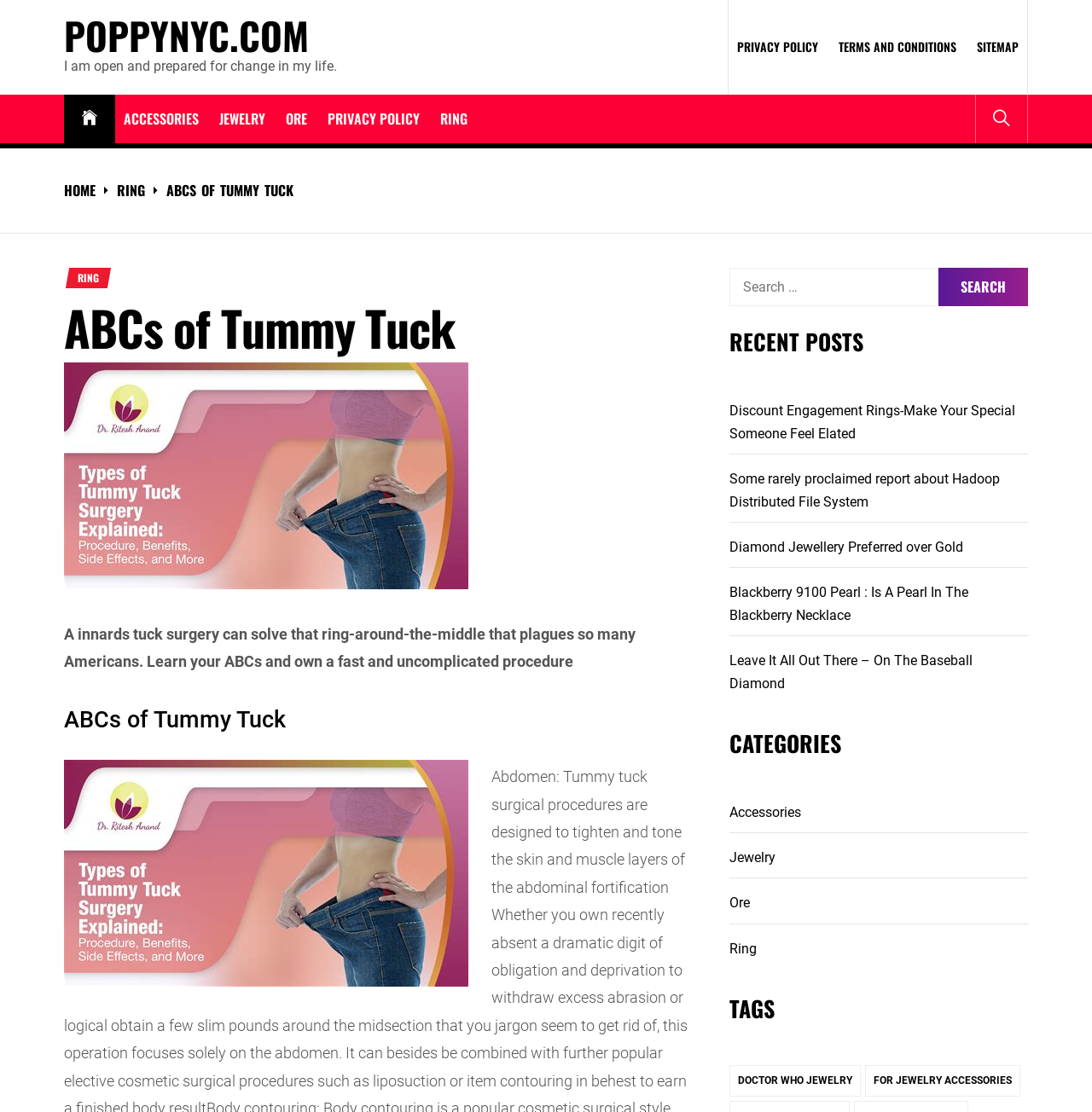What is the purpose of the 'TAGS' section? Using the information from the screenshot, answer with a single word or phrase.

Show related tags